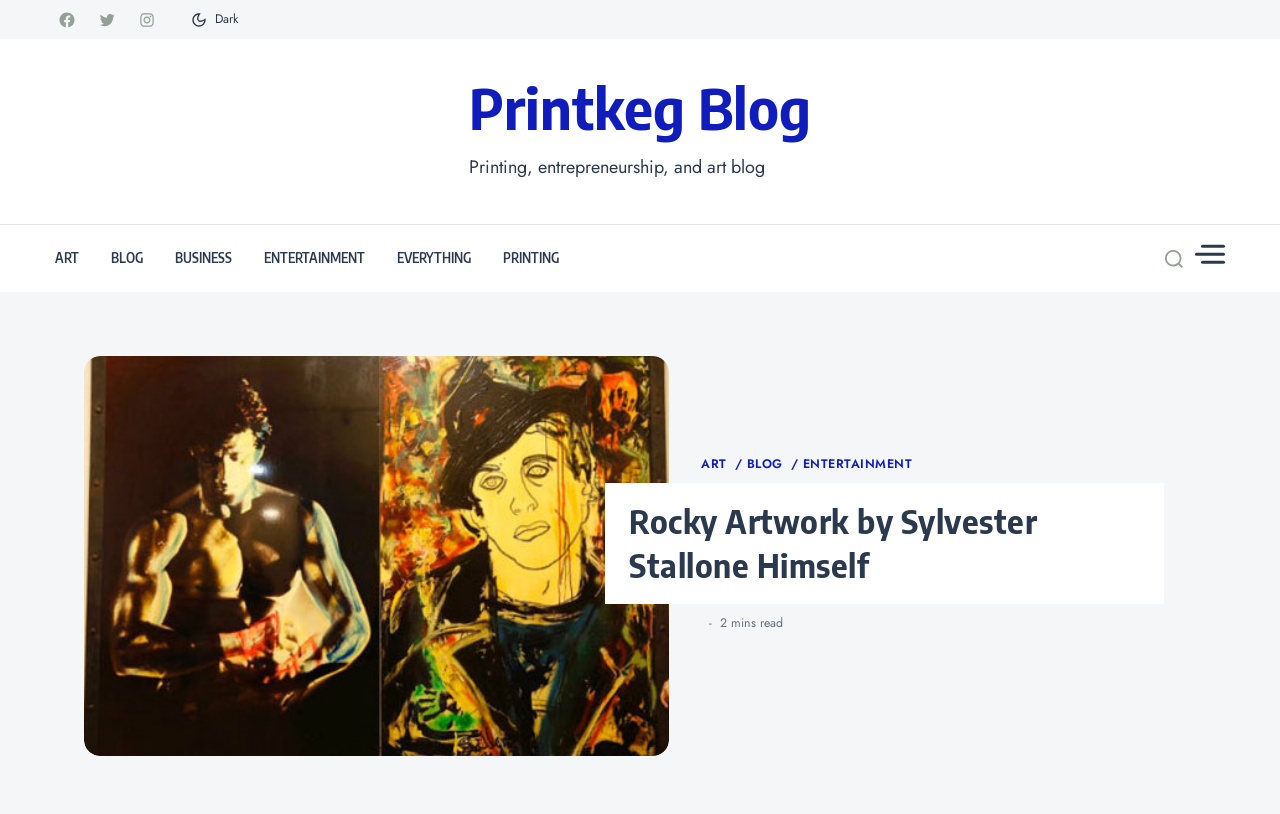Determine the bounding box coordinates of the clickable element to achieve the following action: 'View the image of Rocky art by Stallone'. Provide the coordinates as four float values between 0 and 1, formatted as [left, top, right, bottom].

[0.066, 0.438, 0.523, 0.929]